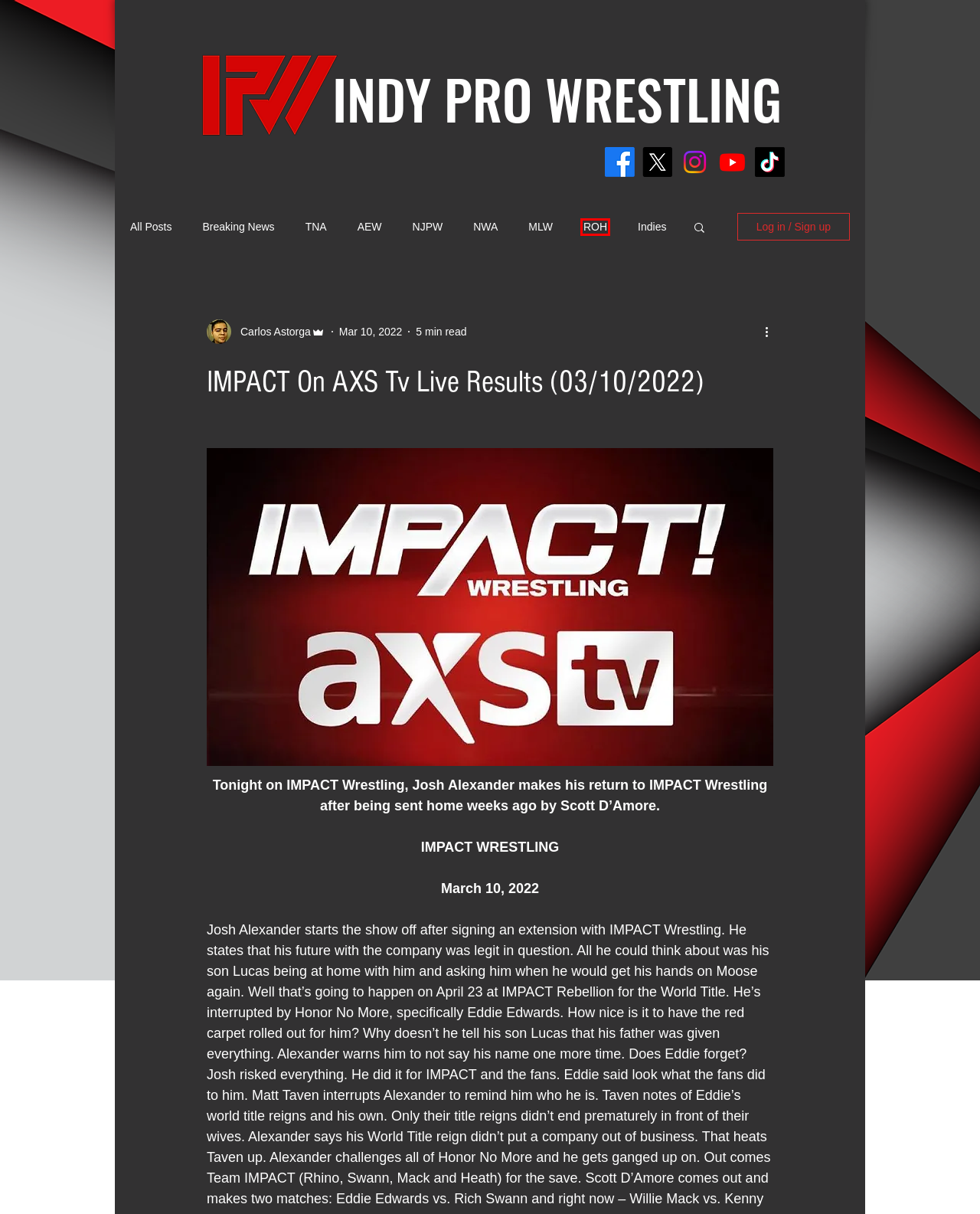You are given a screenshot of a webpage with a red rectangle bounding box. Choose the best webpage description that matches the new webpage after clicking the element in the bounding box. Here are the candidates:
A. Breaking News
B. Indy Pro Wrestling
C. NJPW
D. ROH
E. Indies
F. NWA
G. MLW
H. AEW

D